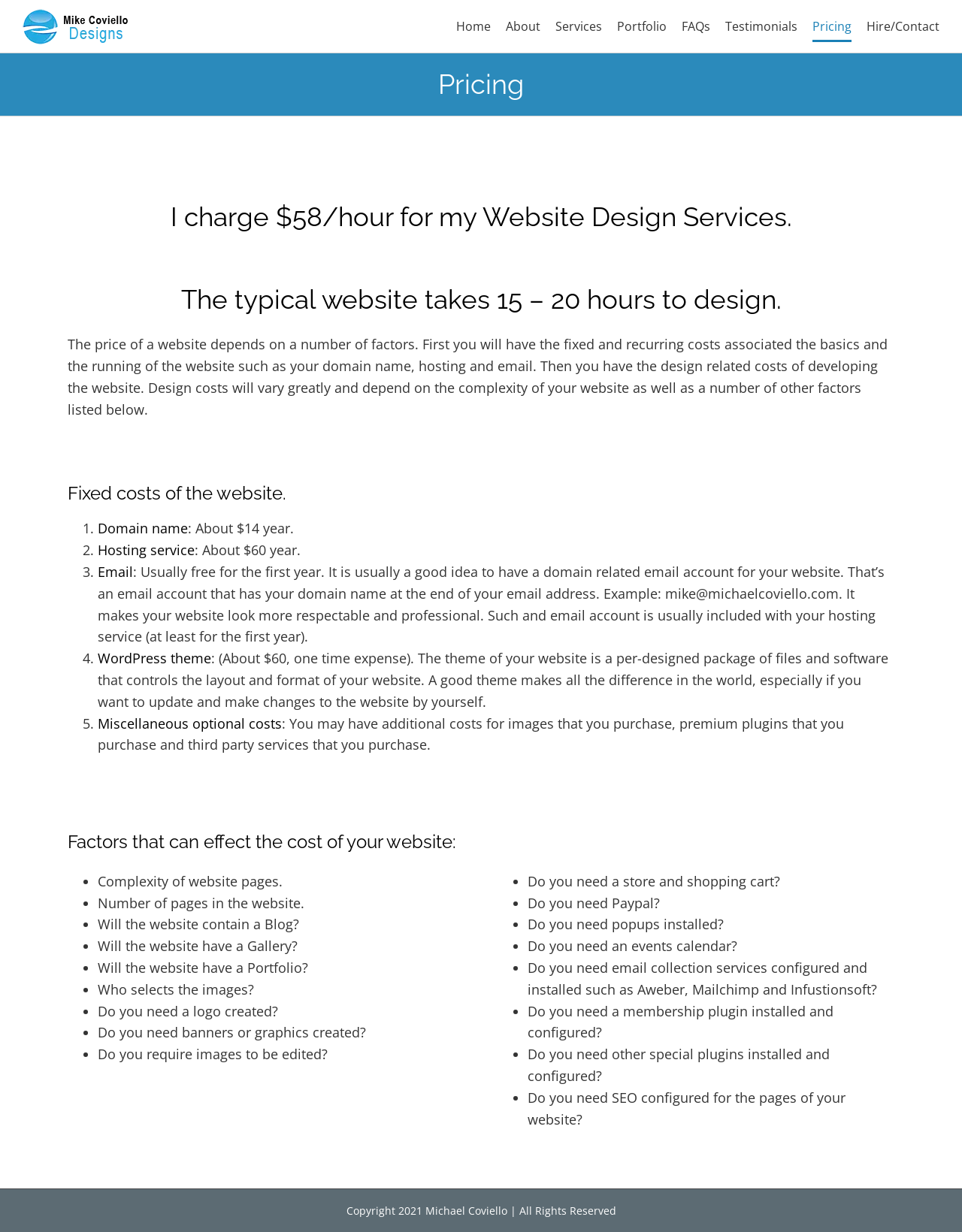Please determine the bounding box coordinates for the UI element described as: "Portfolio".

[0.641, 0.0, 0.693, 0.043]